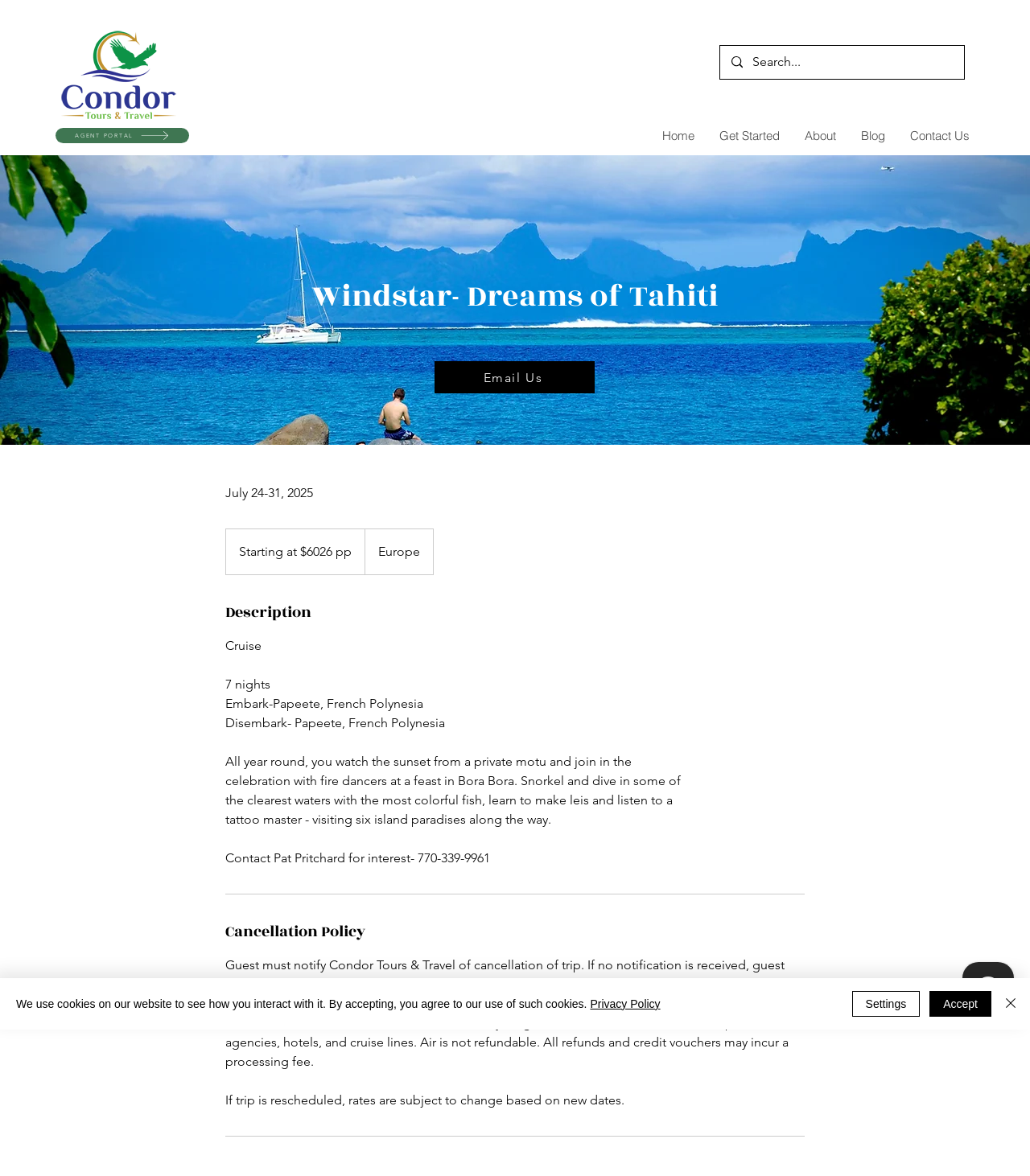Determine the bounding box coordinates for the clickable element required to fulfill the instruction: "Go to the home page". Provide the coordinates as four float numbers between 0 and 1, i.e., [left, top, right, bottom].

[0.63, 0.099, 0.686, 0.132]